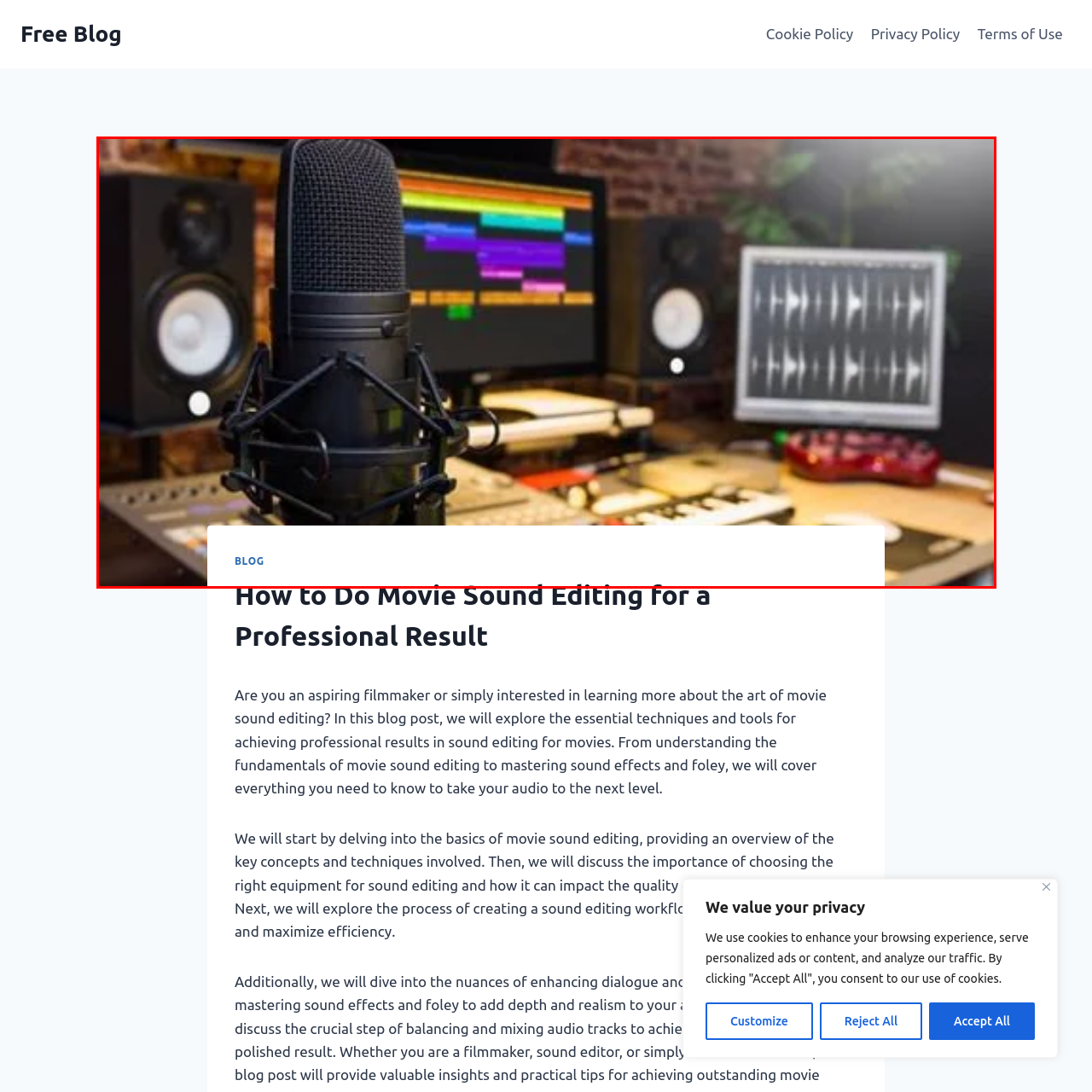Generate an in-depth caption for the image segment highlighted with a red box.

This image captures a modern sound editing studio setup, prominently featuring a professional microphone in the foreground. The mic, designed for high-quality audio capture, is mounted on a shock mount to minimize vibrations. In the background, two computer monitors display vibrant sound editing software; one screen showcases multicolored sound waves, indicating an active project, while the other has waveform graphics that hint at detailed audio analysis. Surrounding the monitors are studio speakers, which are essential for accurate sound reproduction, creating an ideal environment for filmmakers and sound editors to master their craft. This visual effectively represents the theme of the accompanying blog post, "How to Do Movie Sound Editing for a Professional Result," focusing on techniques and tools that enhance sound editing in filmmaking.